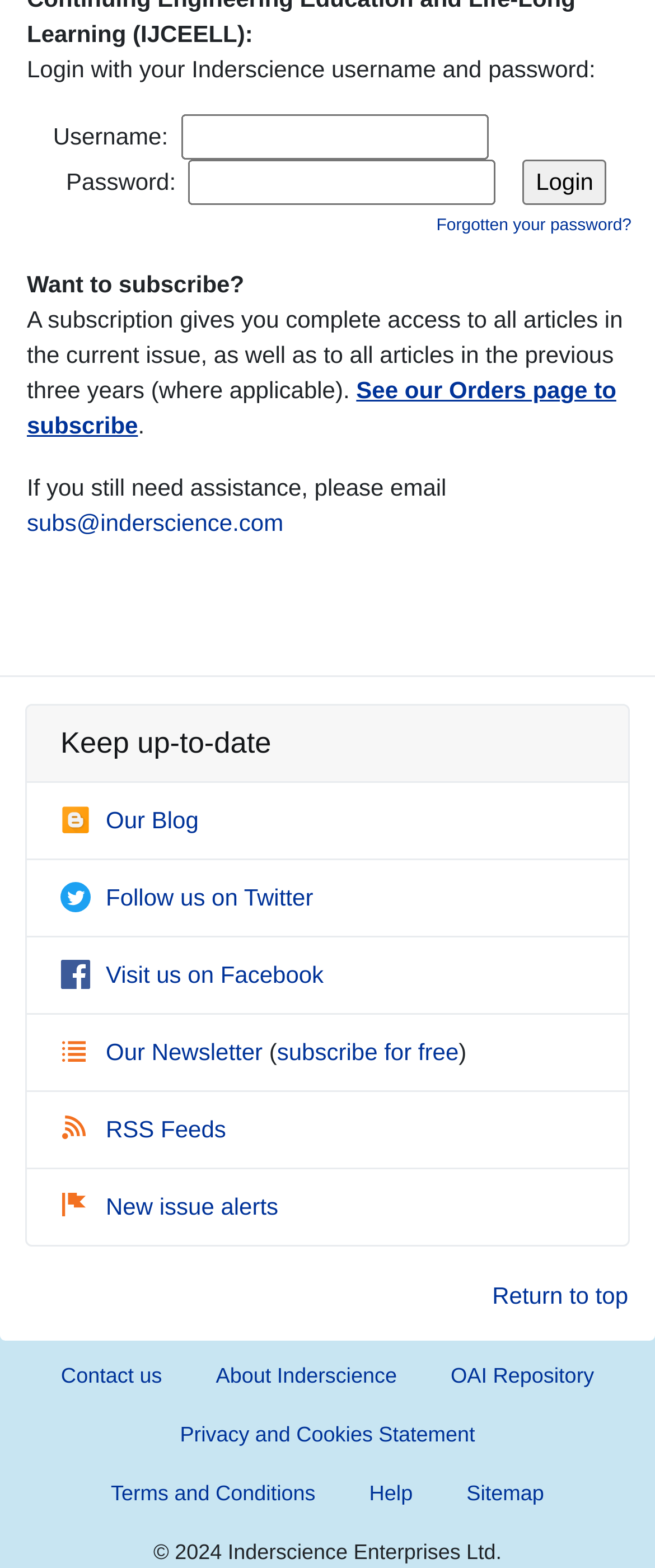Please identify the bounding box coordinates of the area I need to click to accomplish the following instruction: "Click login".

[0.798, 0.102, 0.926, 0.131]